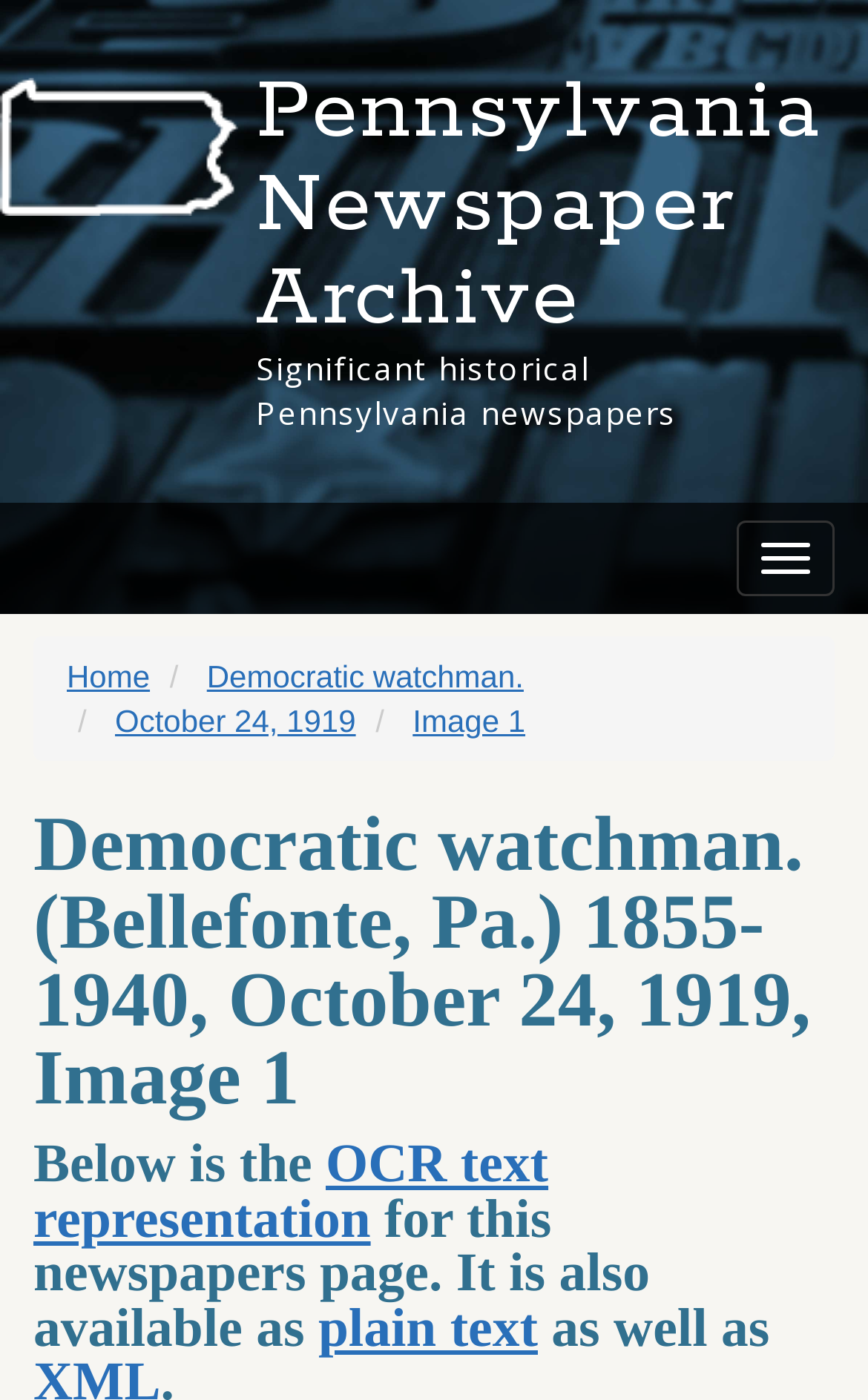Your task is to extract the text of the main heading from the webpage.

Pennsylvania Newspaper Archive